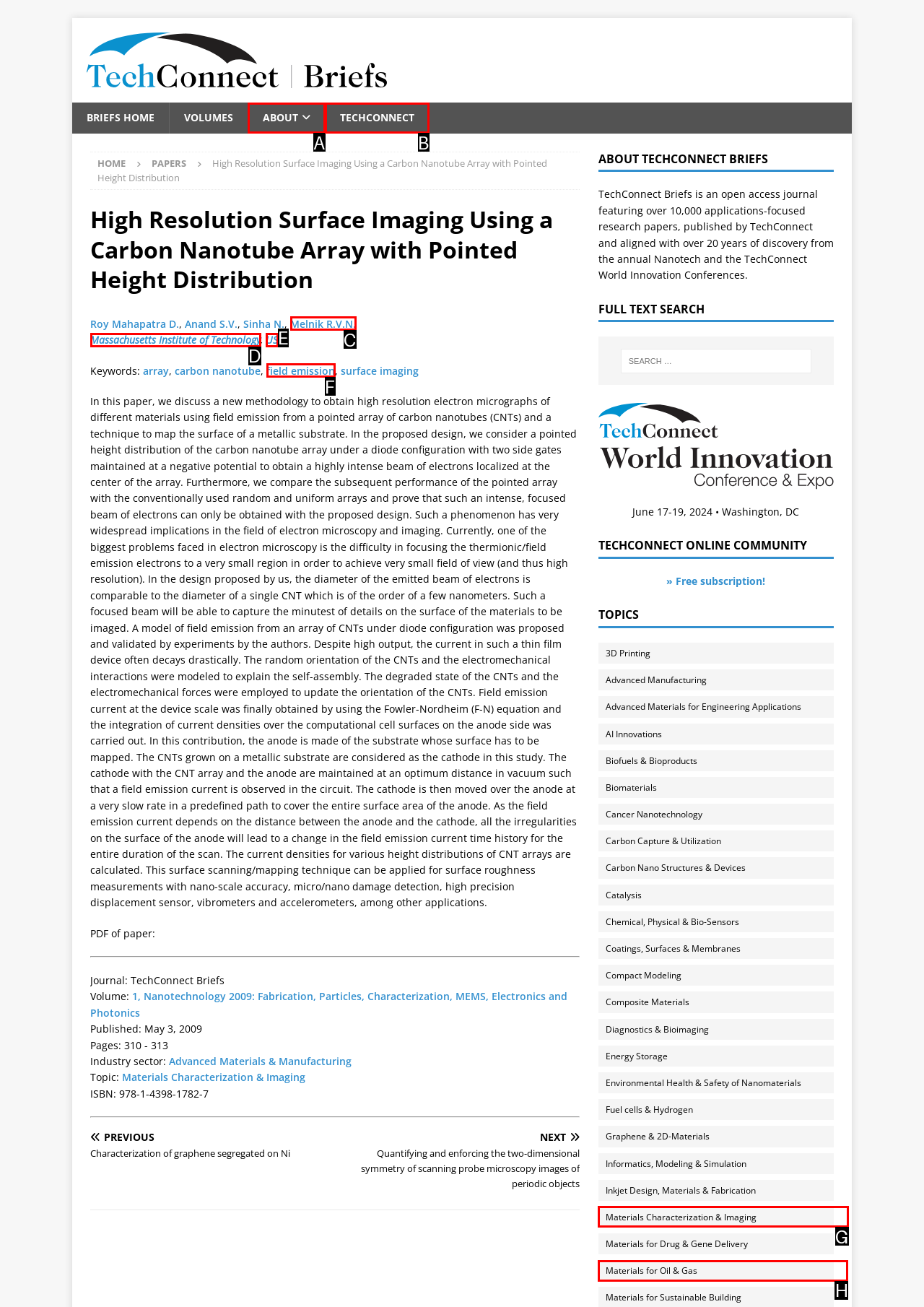Specify which element within the red bounding boxes should be clicked for this task: Explore Materials Characterization & Imaging topic Respond with the letter of the correct option.

G